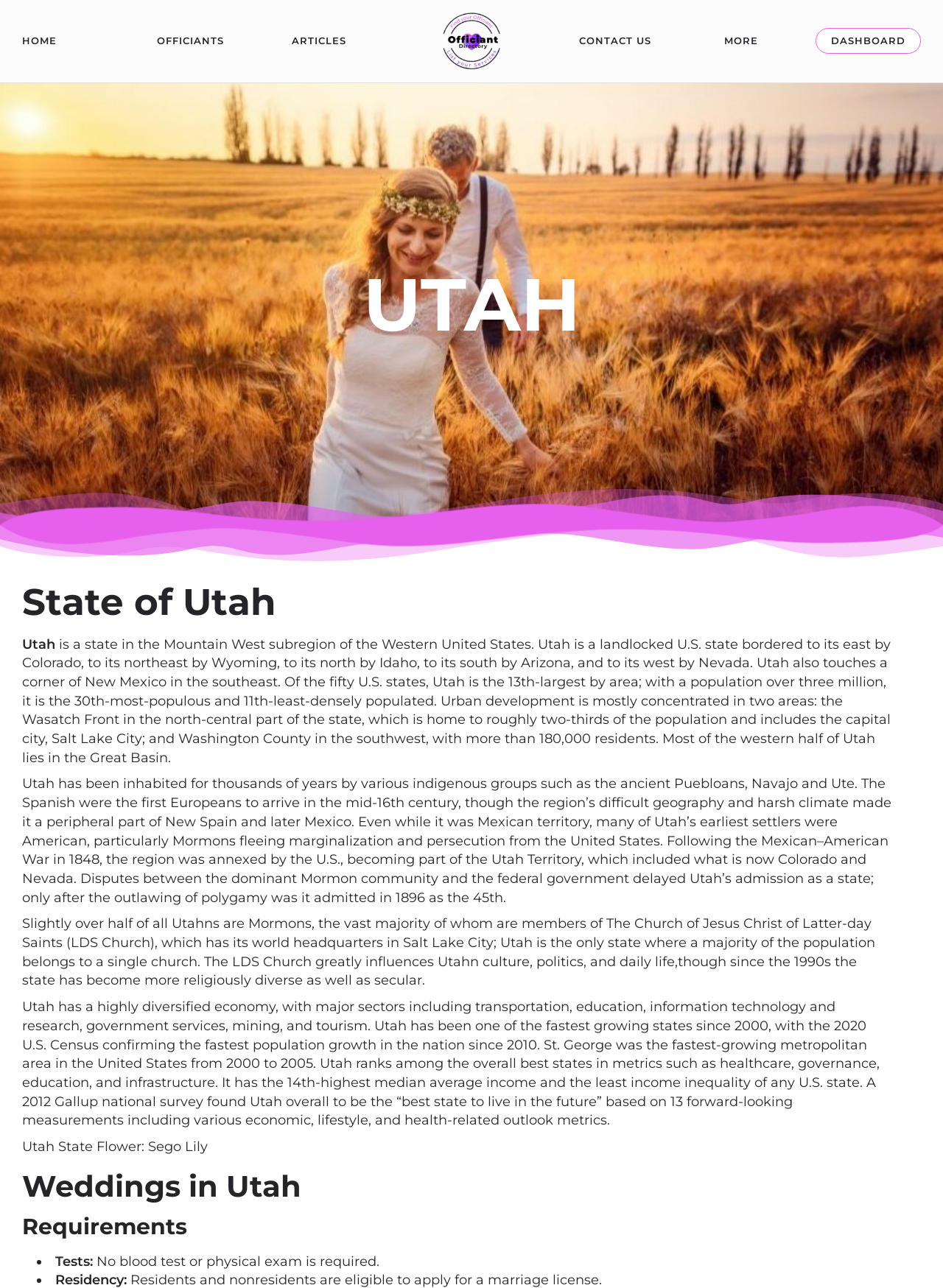Bounding box coordinates are given in the format (top-left x, top-left y, bottom-right x, bottom-right y). All values should be floating point numbers between 0 and 1. Provide the bounding box coordinate for the UI element described as: Articles

[0.294, 0.022, 0.383, 0.041]